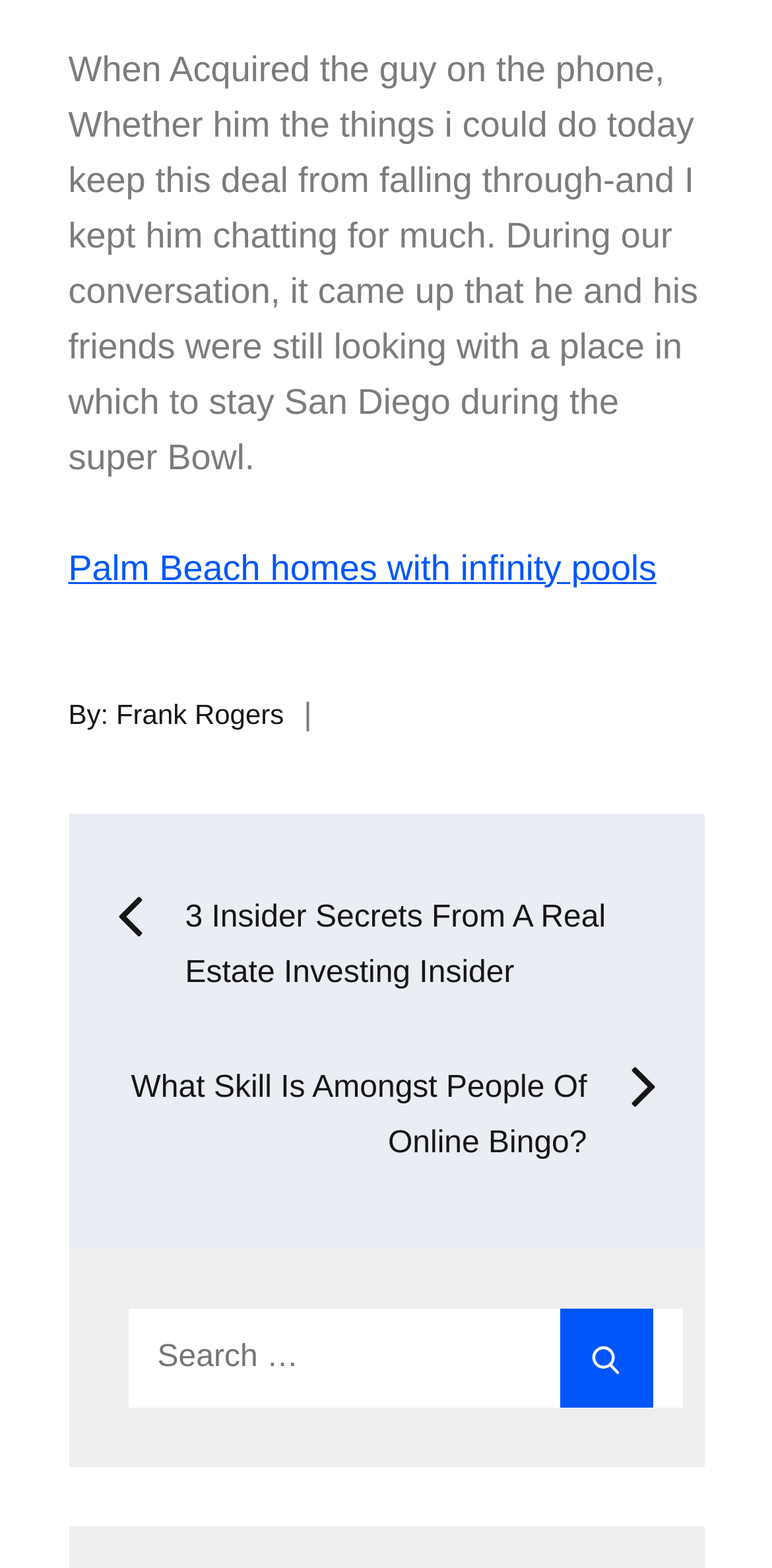What is the purpose of the search box?
Please describe in detail the information shown in the image to answer the question.

Based on the search box element and its accompanying StaticText element with the text 'Search for:', I can infer that the purpose of the search box is to allow users to search for posts on the website.